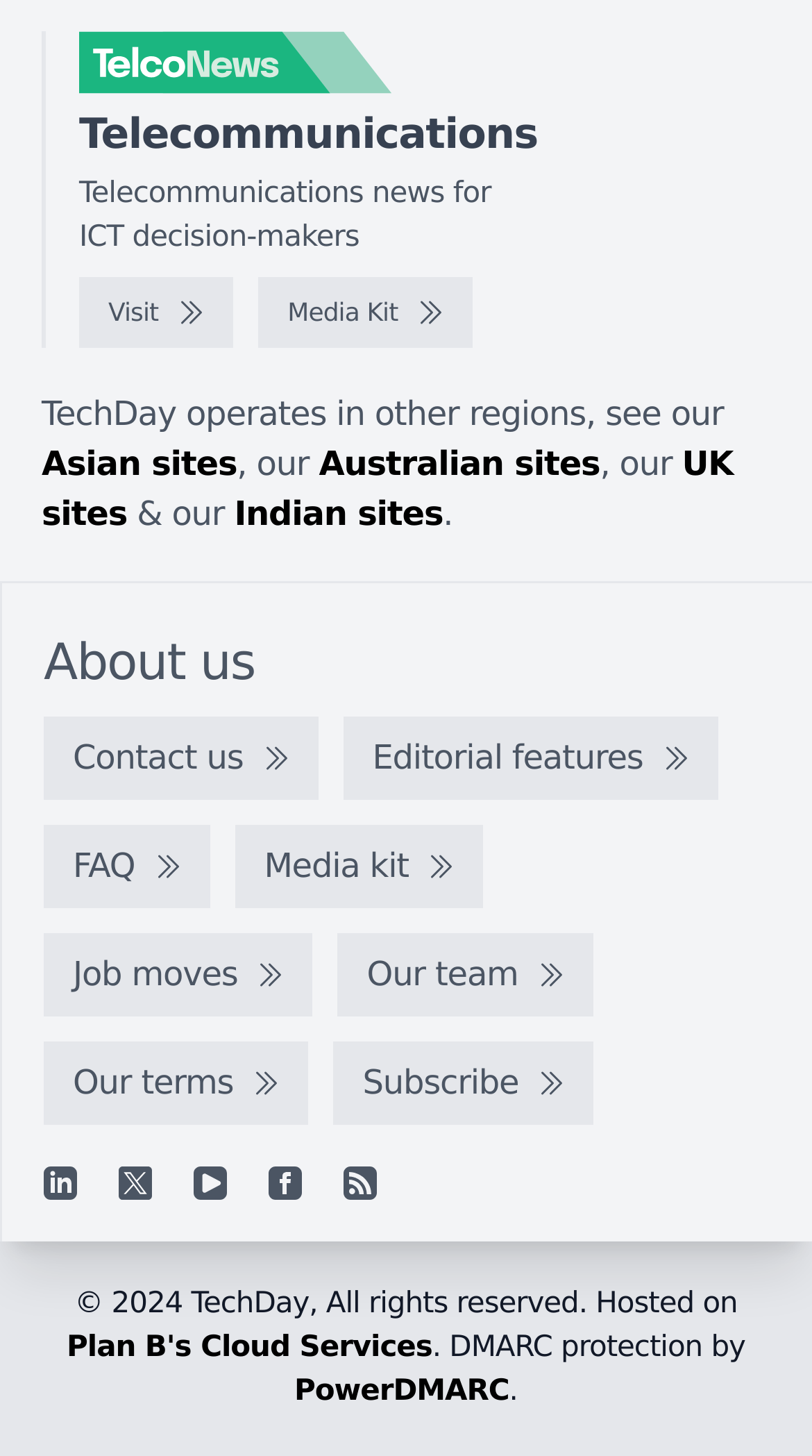Give a one-word or one-phrase response to the question:
What is the copyright year of the website?

2024